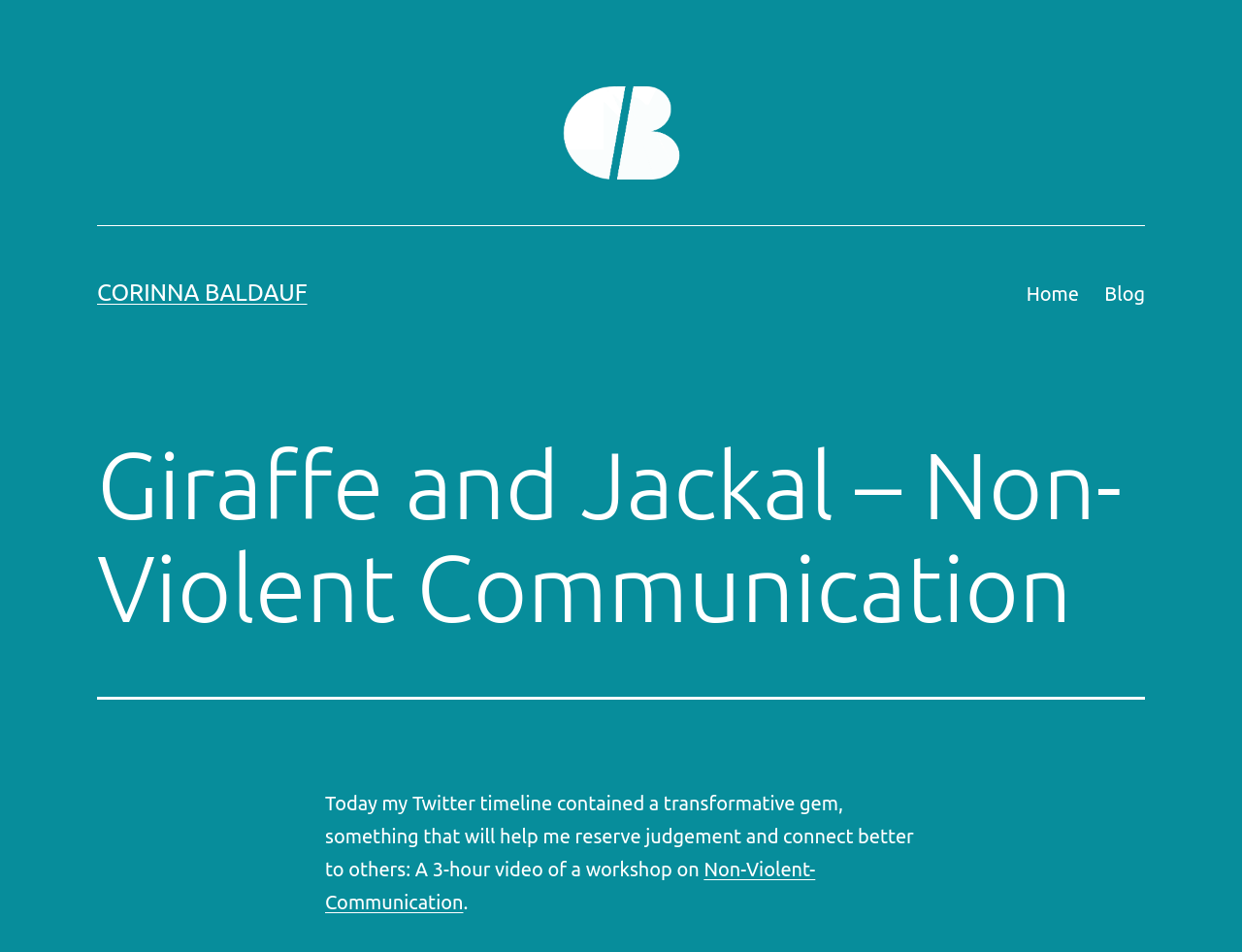Locate the heading on the webpage and return its text.

Giraffe and Jackal – Non-Violent Communication